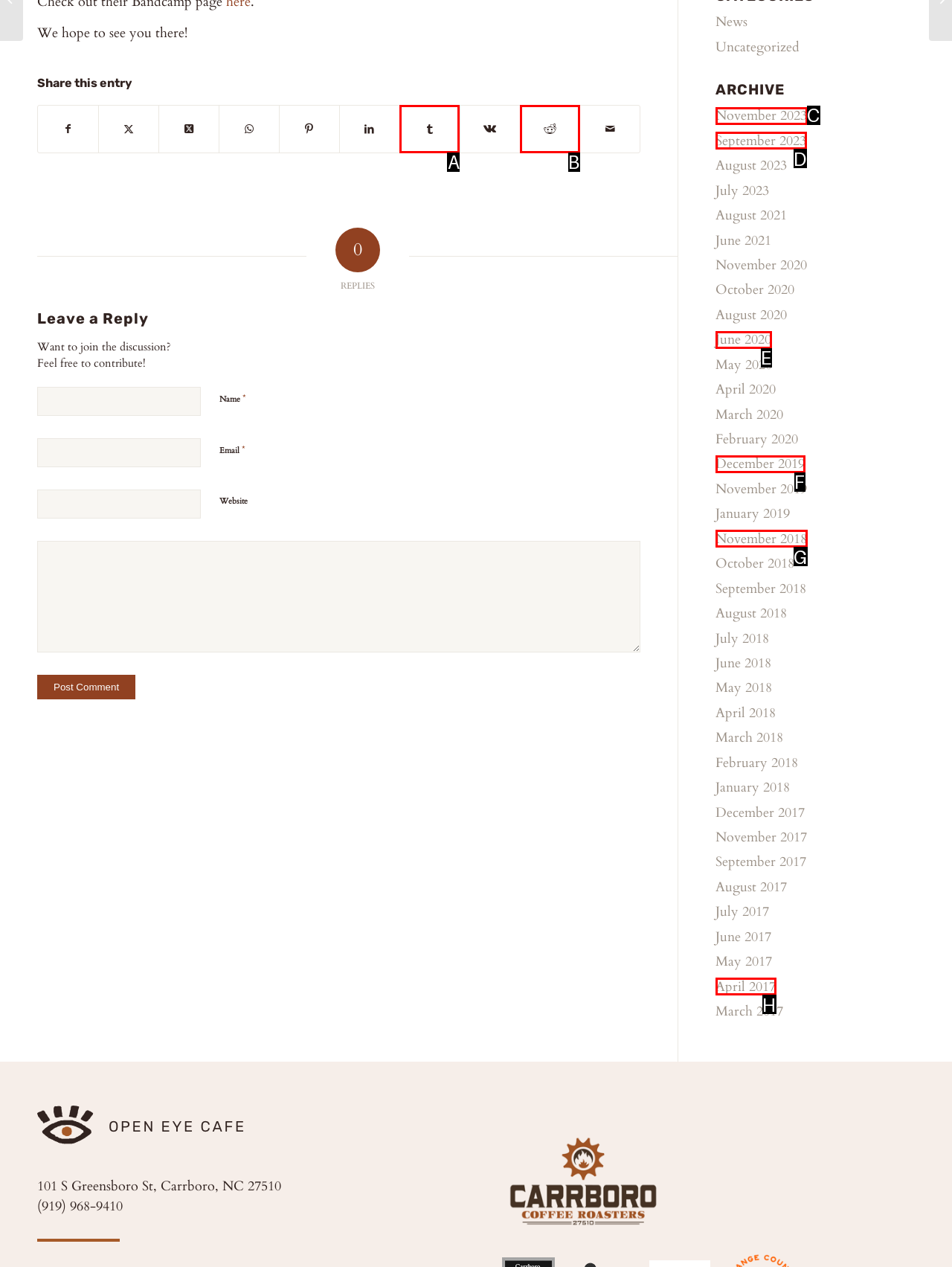Pick the HTML element that corresponds to the description: Share on Reddit
Answer with the letter of the correct option from the given choices directly.

B